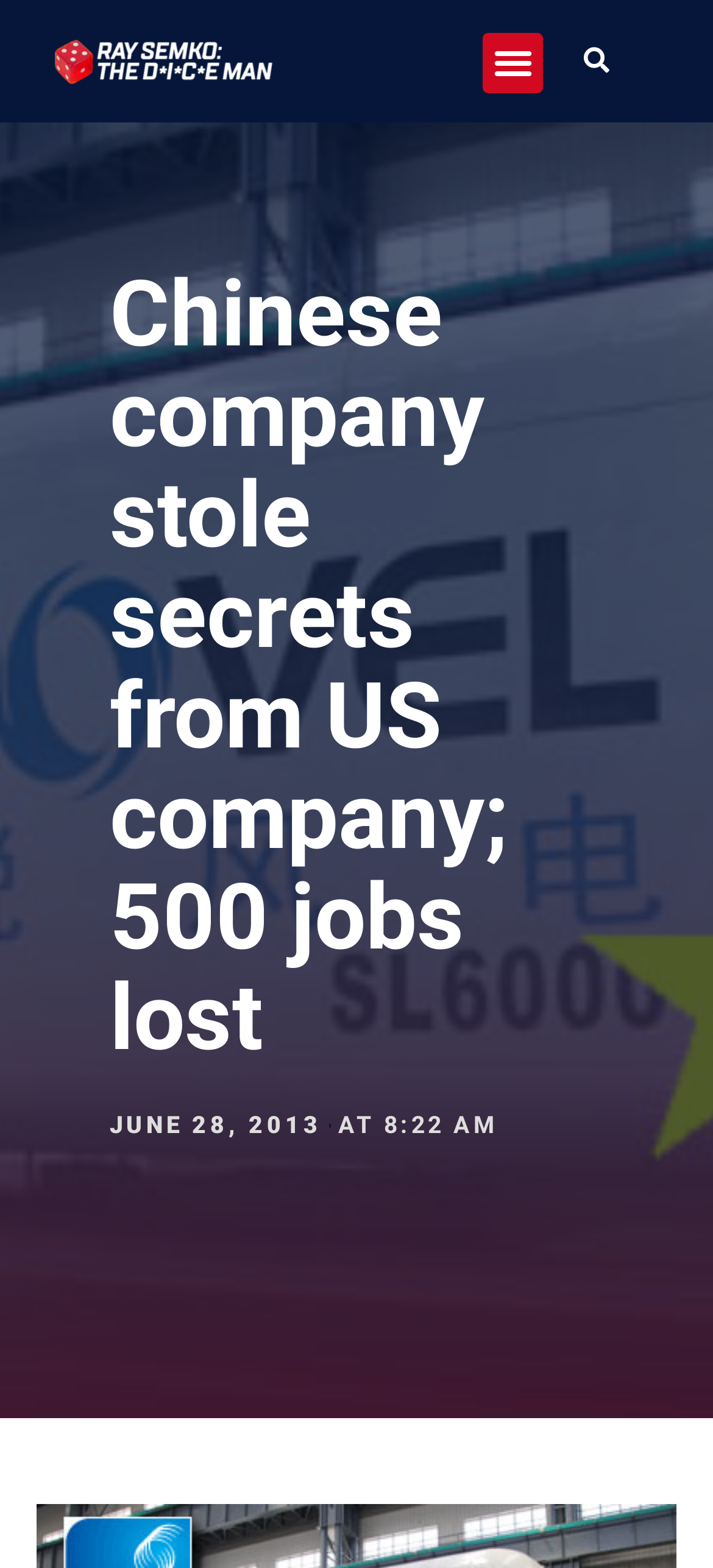What is the time mentioned in the article?
Based on the visual content, answer with a single word or a brief phrase.

8:22 AM